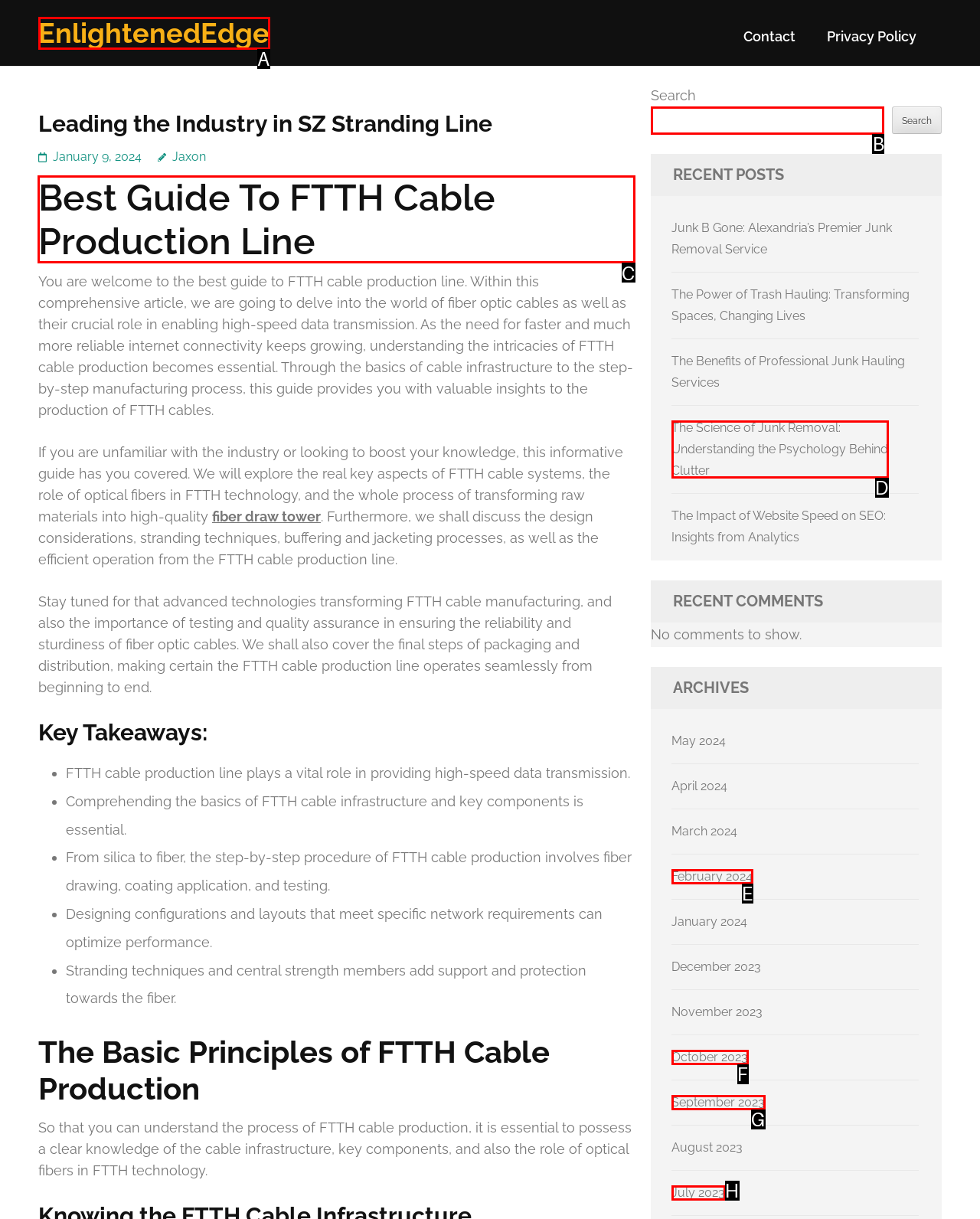Identify the HTML element to click to fulfill this task: Read the 'Best Guide To FTTH Cable Production Line' article
Answer with the letter from the given choices.

C